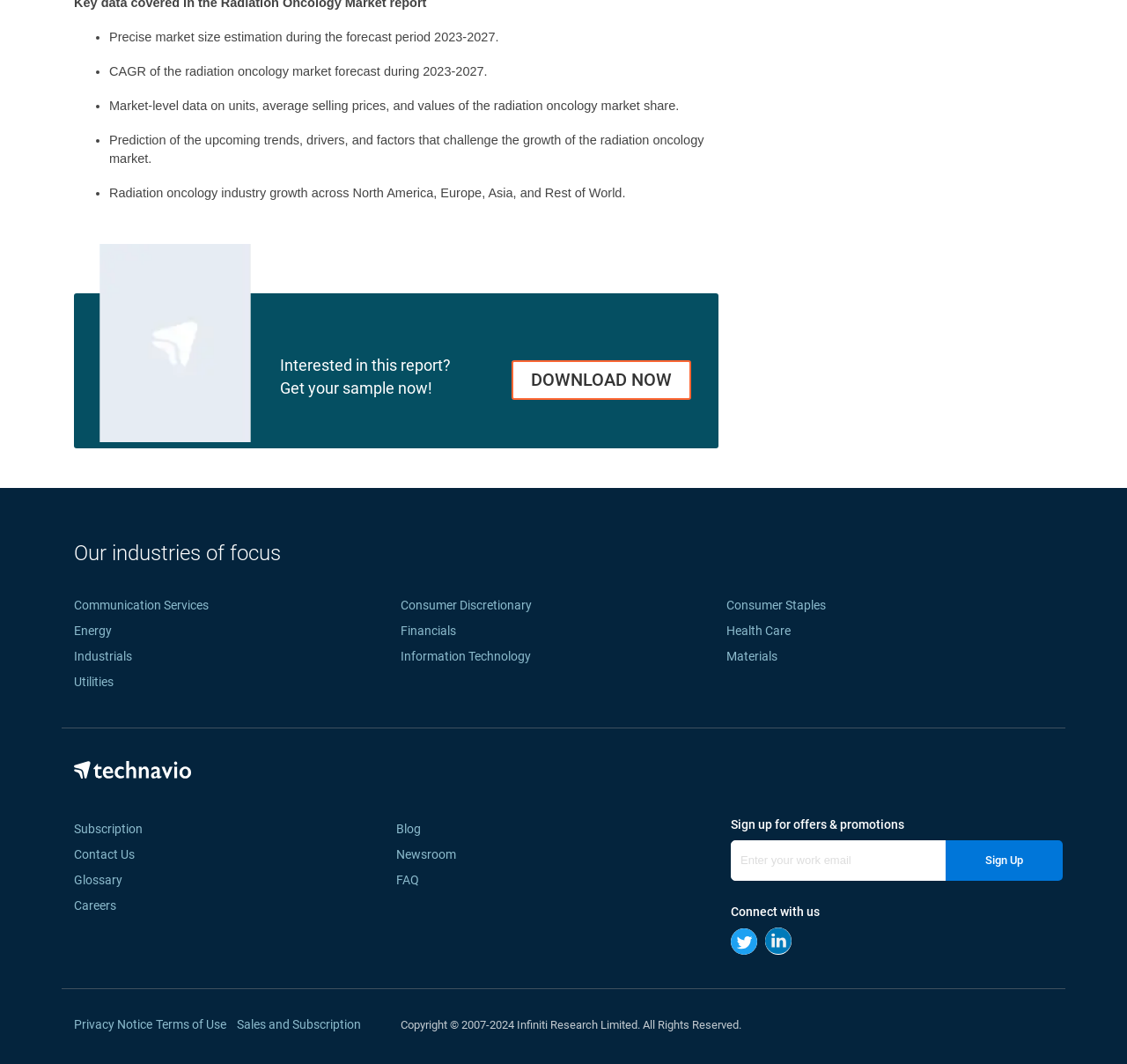Extract the bounding box coordinates for the described element: "DOWNLOAD NOW". The coordinates should be represented as four float numbers between 0 and 1: [left, top, right, bottom].

[0.454, 0.339, 0.614, 0.376]